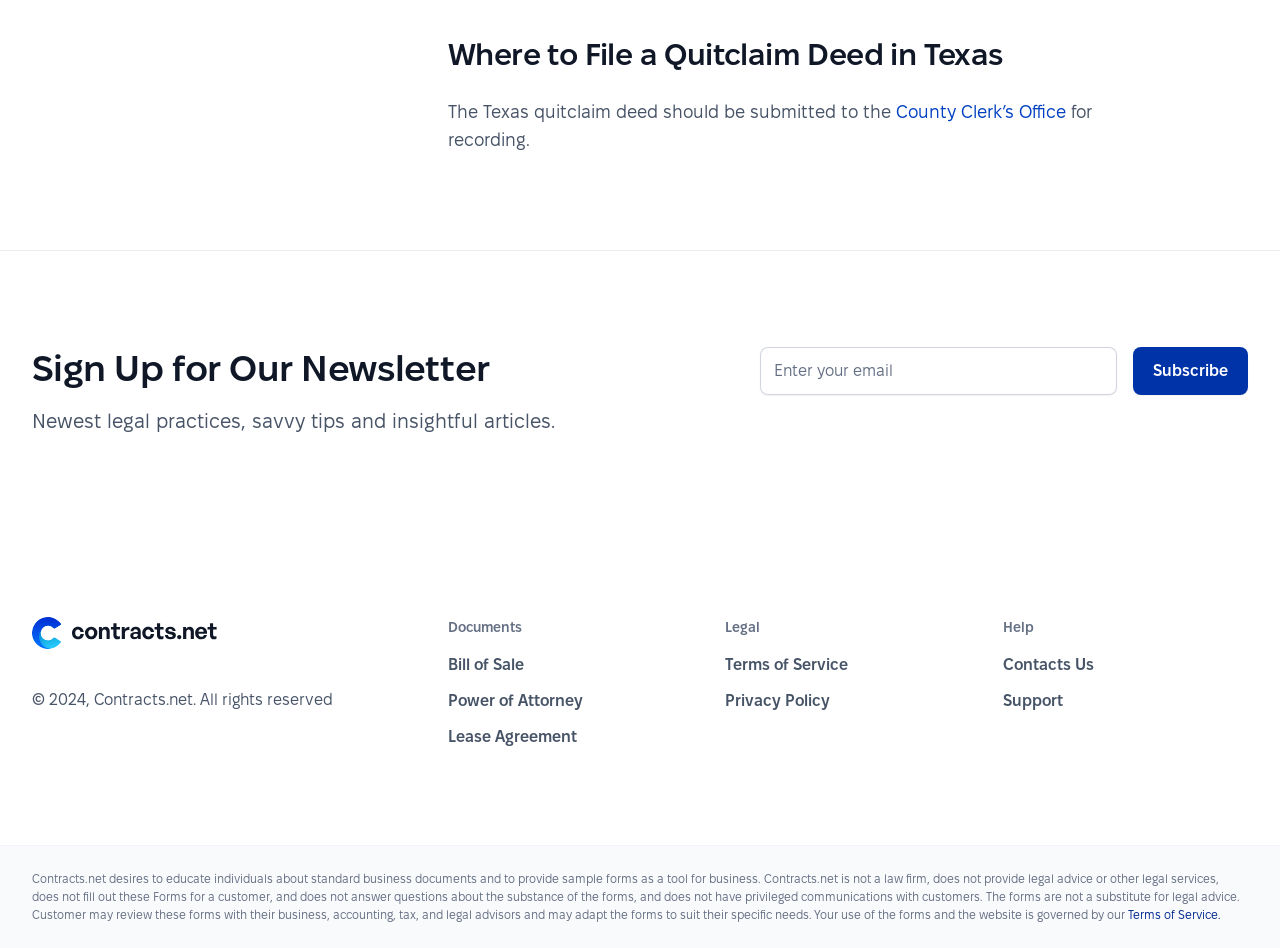Identify the bounding box coordinates for the element you need to click to achieve the following task: "Click on the Amra Farms logo". Provide the bounding box coordinates as four float numbers between 0 and 1, in the form [left, top, right, bottom].

None